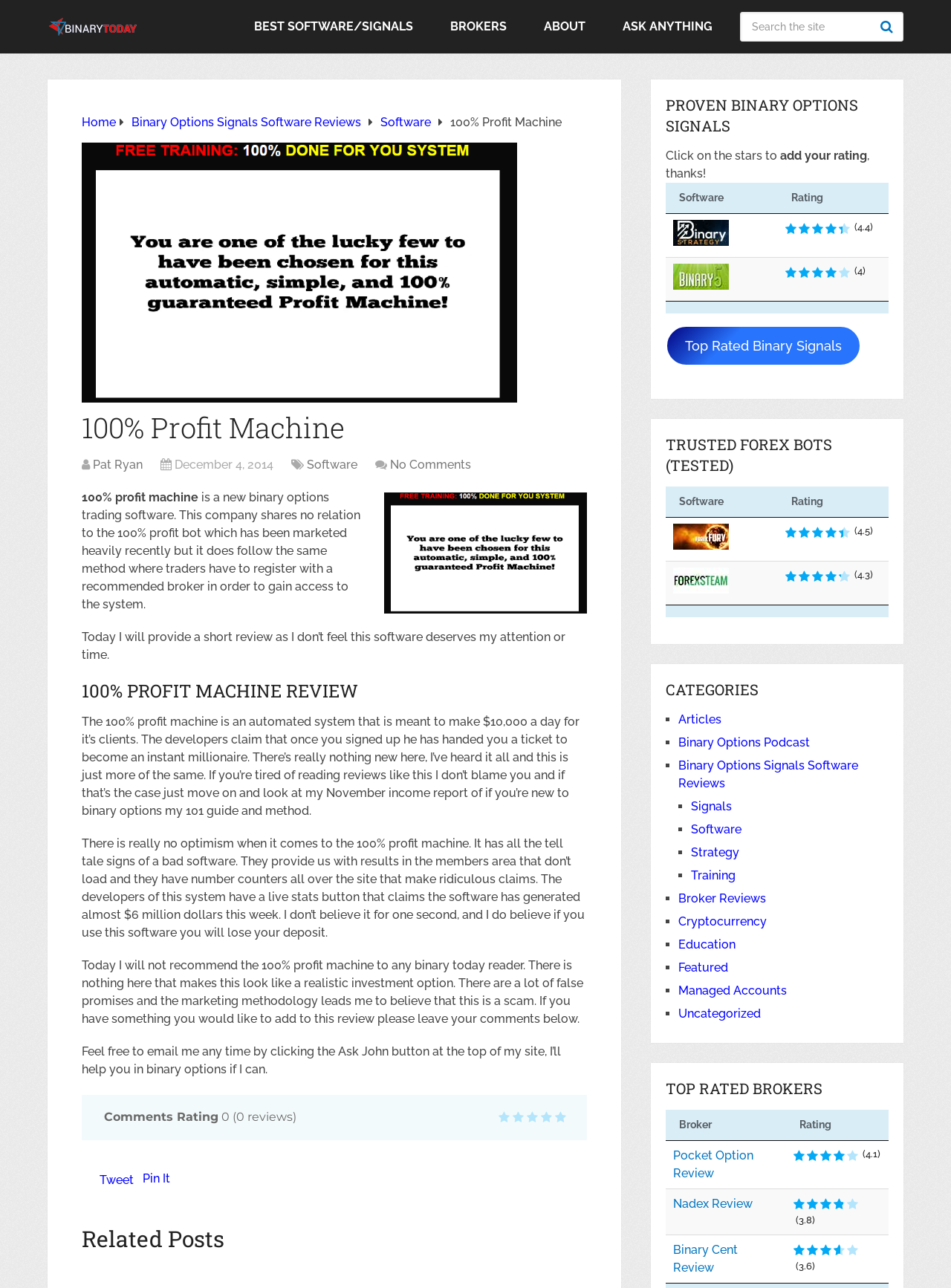Detail the webpage's structure and highlights in your description.

The webpage is about a review of a binary options trading software called "100% Profit Machine". At the top, there is a header section with a logo and a navigation menu with links to "BEST SOFTWARE/SIGNALS", "BROKERS", "ABOUT", and "ASK ANYTHING". Below the header, there is a search bar with a search button.

On the left side, there is a sidebar with links to "Home", "Binary Options Signals Software Reviews", "Software", and "100% Profit Machine". There is also a heading "100% Profit Machine" followed by a review of the software. The review includes several paragraphs of text, an image of the software, and a heading "100% PROFIT MACHINE REVIEW".

The review is negative, stating that the software is not recommended and has all the signs of a bad software. The reviewer does not believe the claims made by the developers and thinks it's a scam.

On the right side, there is a section with related posts, including "PROVEN BINARY OPTIONS SIGNALS" and "TRUSTED FOREX BOTS (TESTED)". Below that, there are two grids, one for binary signals and one for forex bots, each with several rows of software names, ratings, and images.

At the bottom of the page, there are links to "Top Rated Binary Signals" and "CATEGORIES" with a list of categories including "Articles".